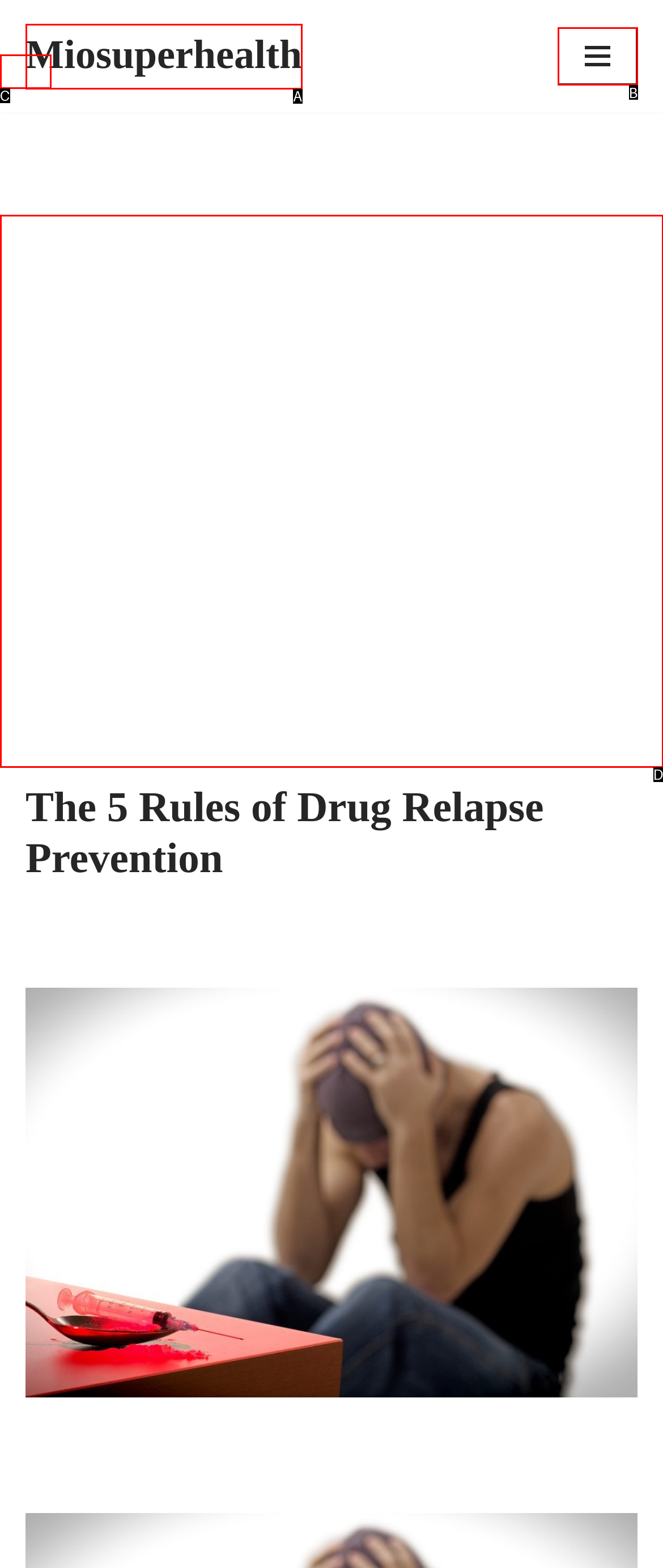From the provided choices, determine which option matches the description: Navigation Menu. Respond with the letter of the correct choice directly.

B